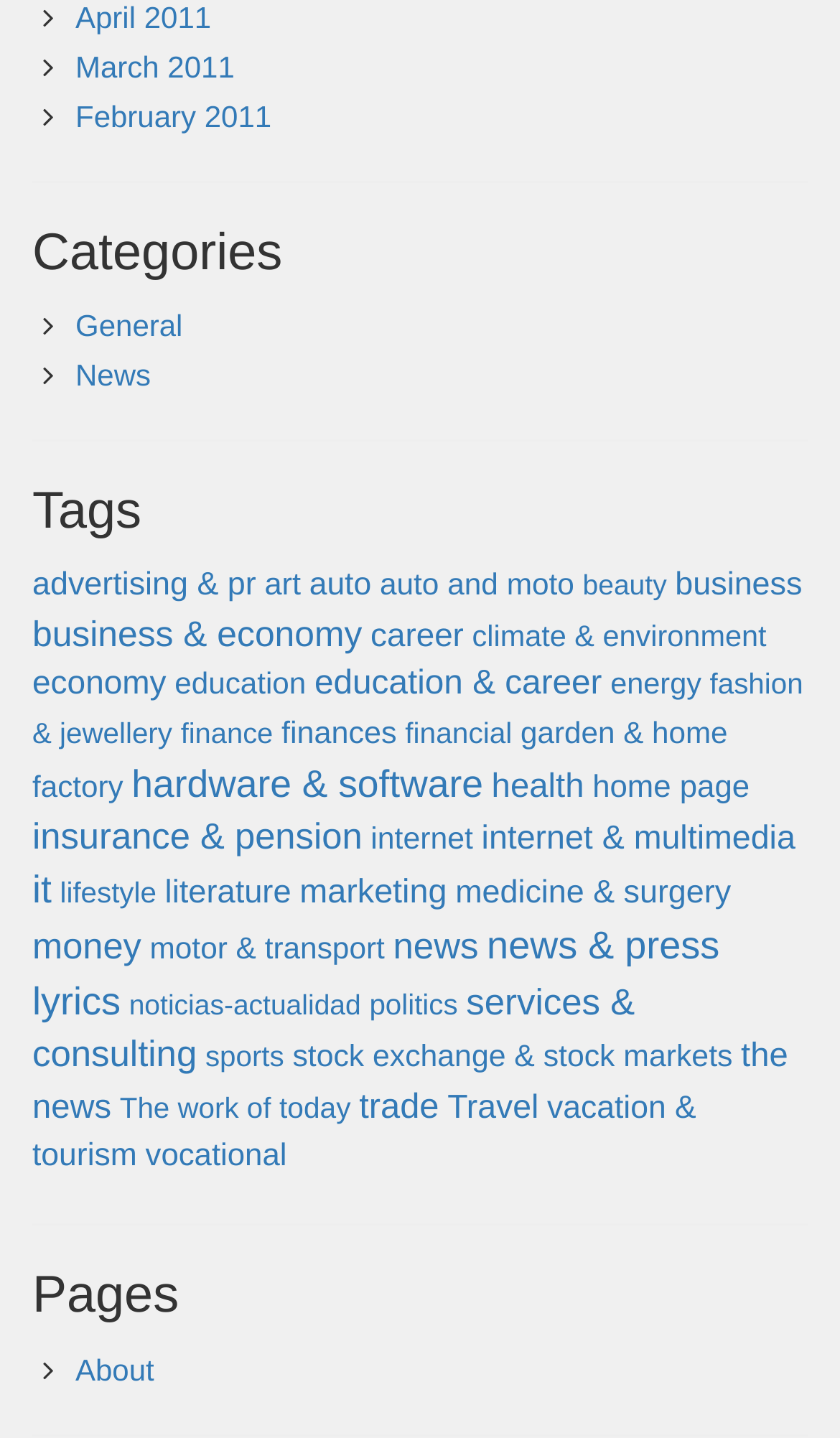Determine the coordinates of the bounding box that should be clicked to complete the instruction: "Read Obama celebrates young inventors at science fair news". The coordinates should be represented by four float numbers between 0 and 1: [left, top, right, bottom].

None